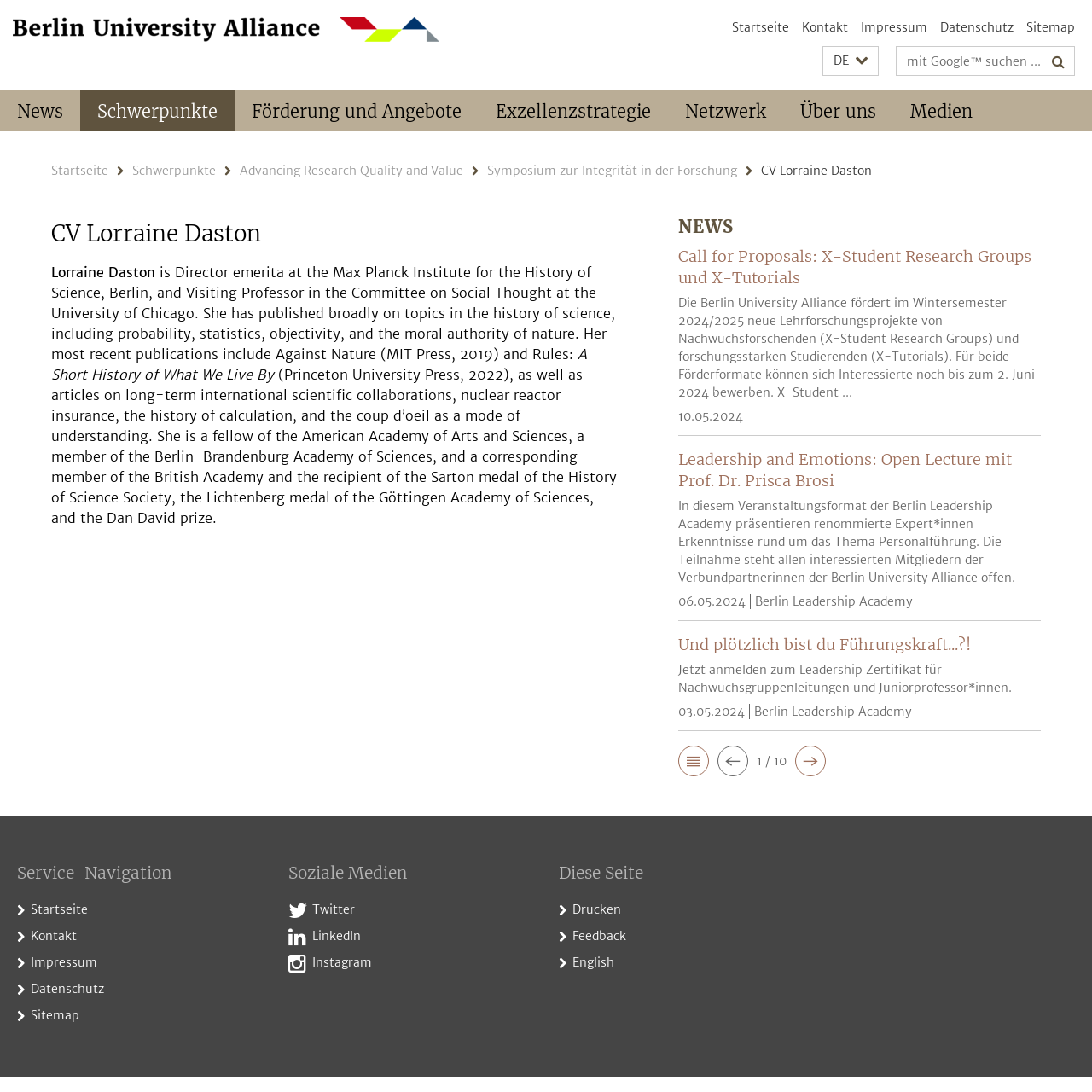Using the description: "Förderung und Angebote", determine the UI element's bounding box coordinates. Ensure the coordinates are in the format of four float numbers between 0 and 1, i.e., [left, top, right, bottom].

[0.215, 0.083, 0.438, 0.12]